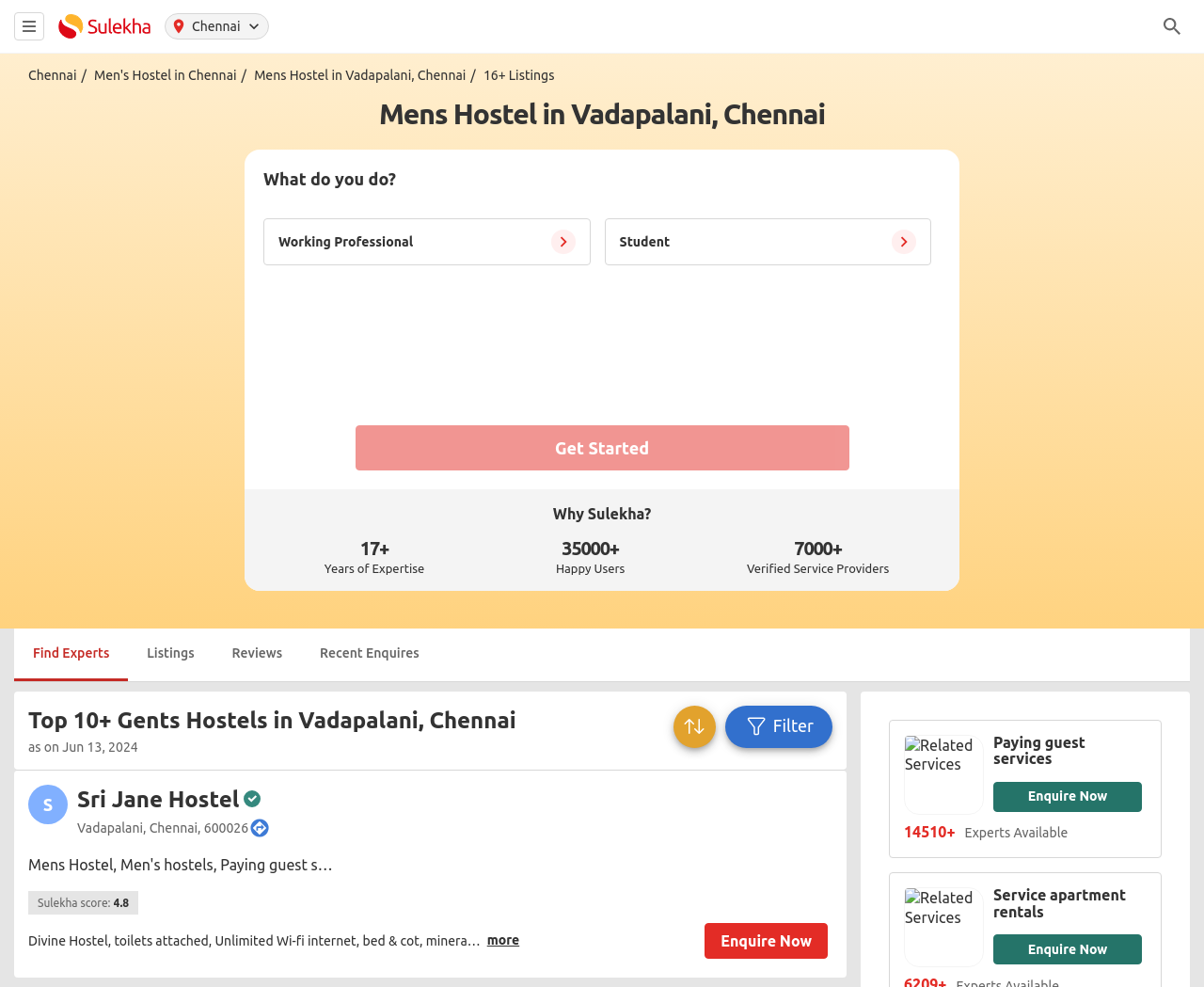Pinpoint the bounding box coordinates of the element to be clicked to execute the instruction: "Click on the 'Find Experts' link".

[0.012, 0.636, 0.107, 0.69]